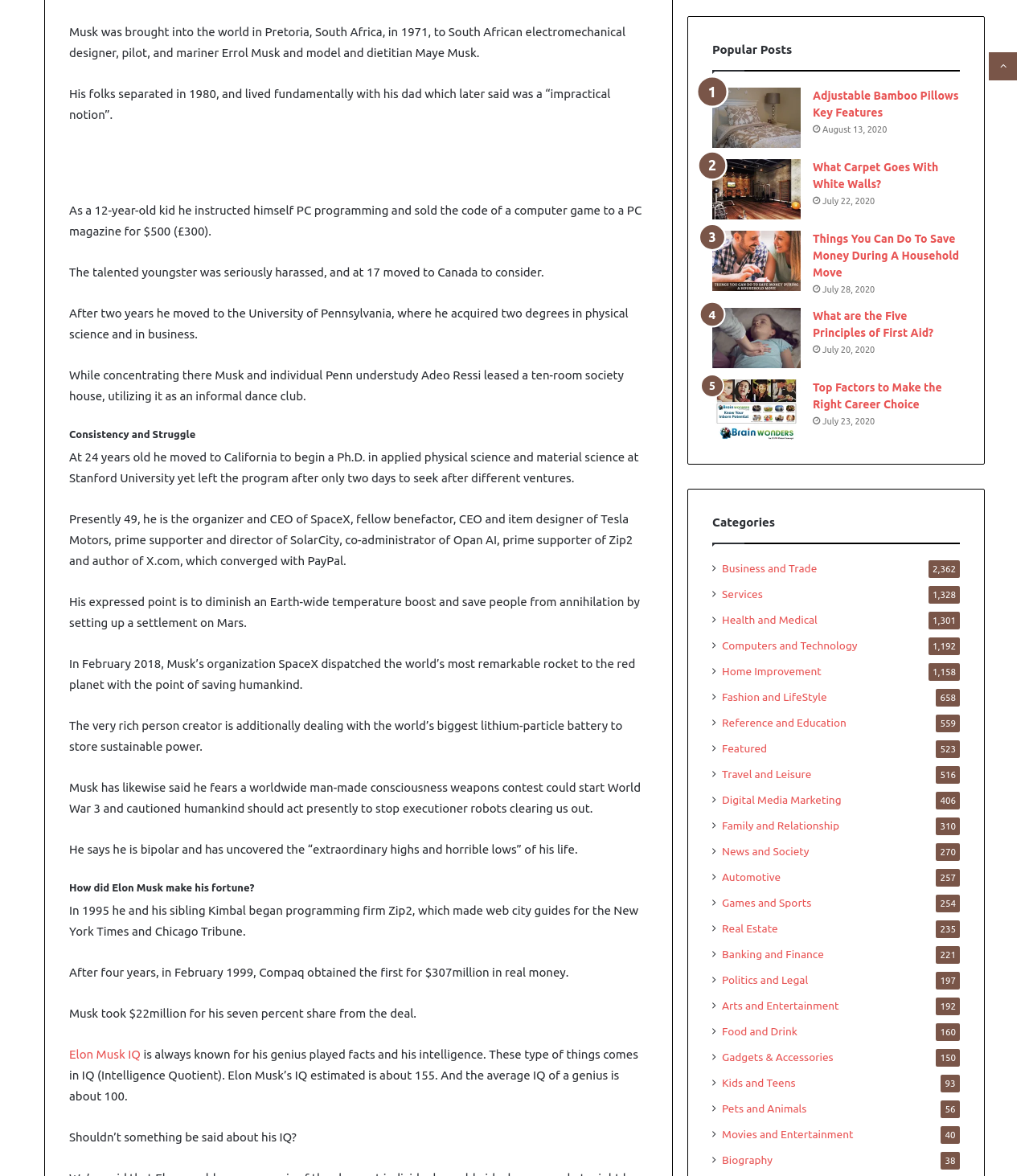Please specify the bounding box coordinates of the element that should be clicked to execute the given instruction: 'Learn about 'Business and Trade''. Ensure the coordinates are four float numbers between 0 and 1, expressed as [left, top, right, bottom].

[0.702, 0.476, 0.794, 0.491]